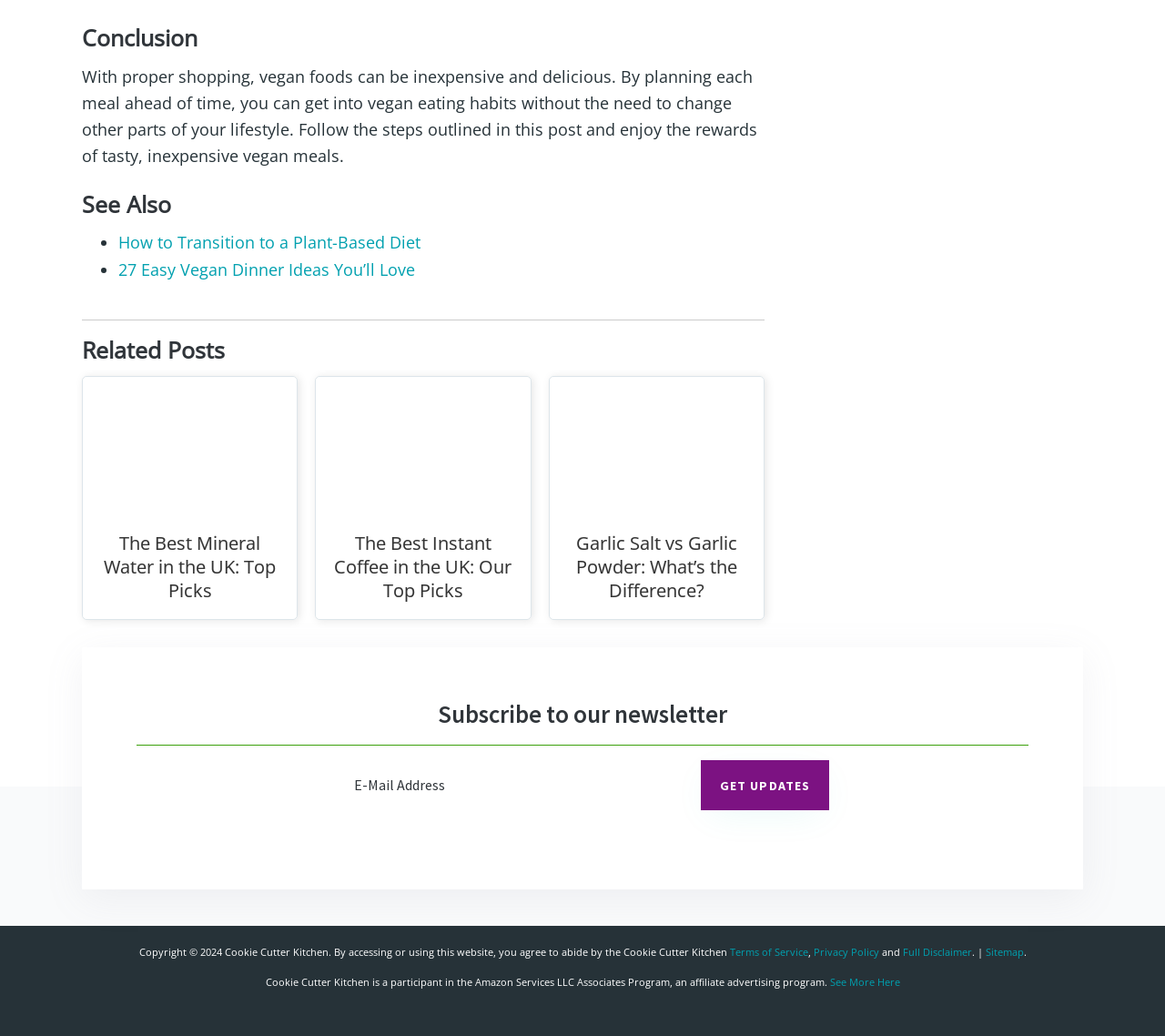Please identify the bounding box coordinates of where to click in order to follow the instruction: "Read related post about Best Mineral Water in the UK".

[0.071, 0.363, 0.255, 0.5]